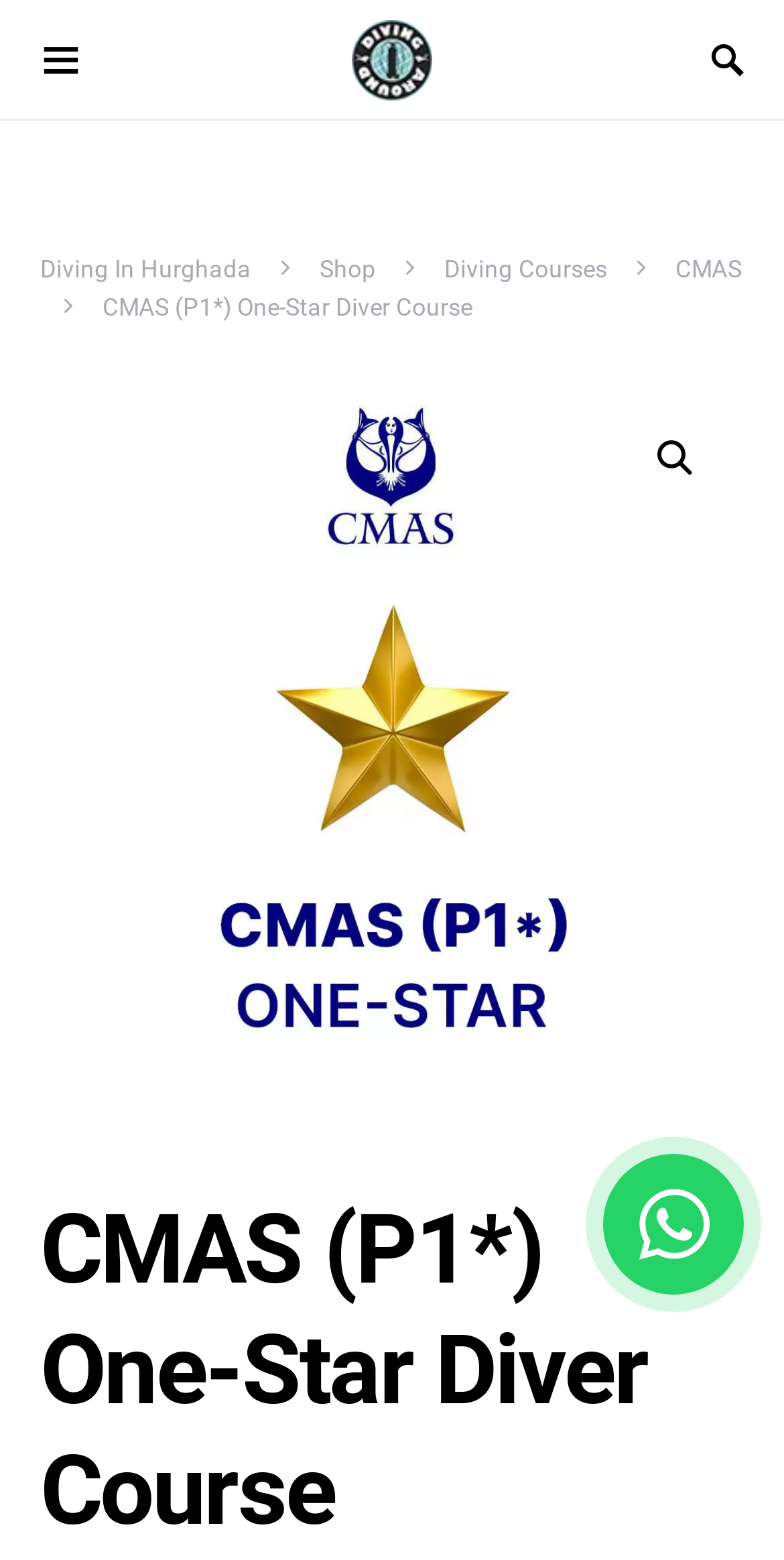Respond with a single word or phrase for the following question: 
What is the text of the main heading?

CMAS (P1*) One-Star Diver Course